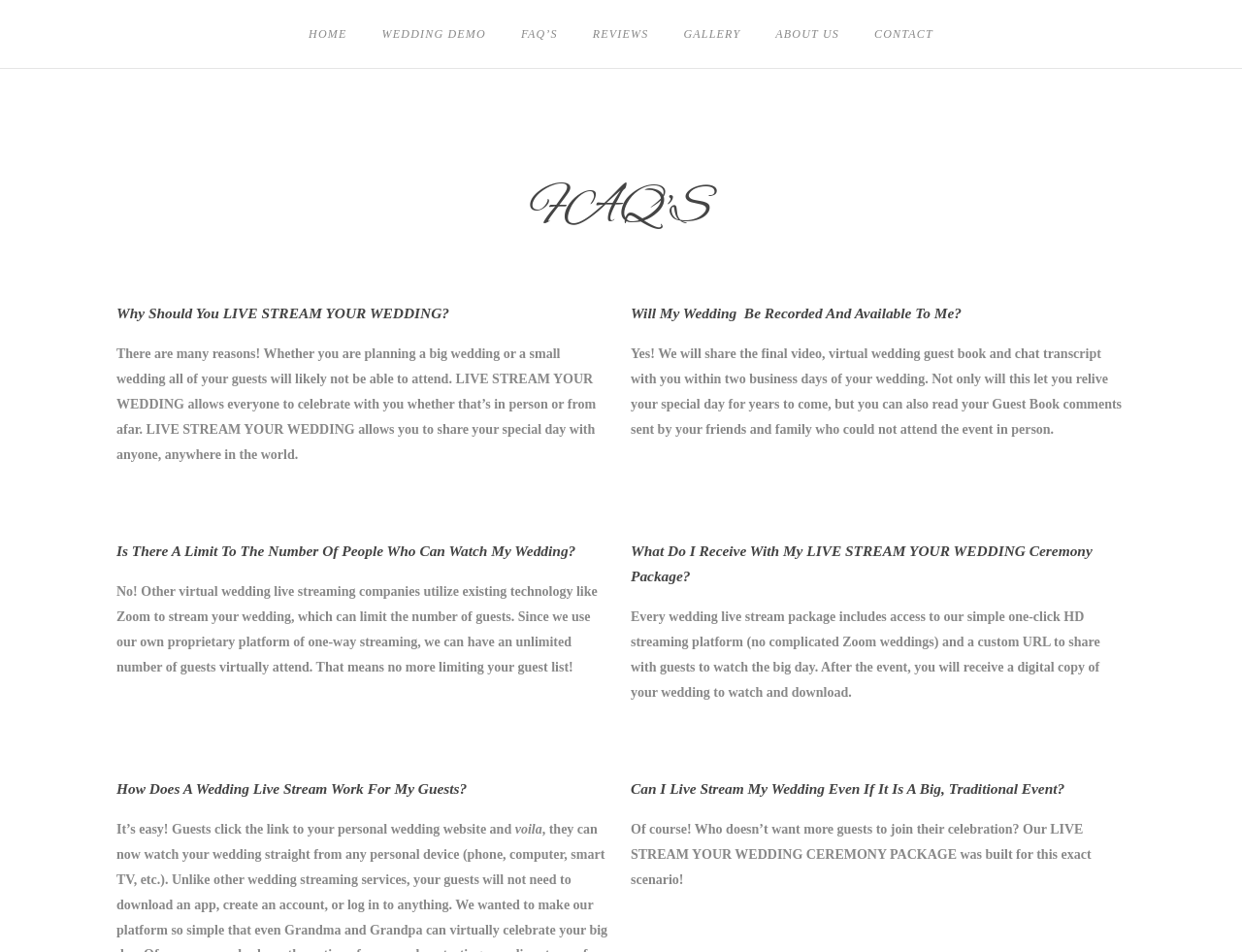Refer to the screenshot and give an in-depth answer to this question: Can a big, traditional wedding be live streamed?

The webpage states that the live stream your wedding ceremony package was built for big, traditional events, and that it is possible to live stream a wedding even if it is a large, traditional event. This means that couples who are planning a big wedding can still use the service to share their special day with guests who cannot attend in person.